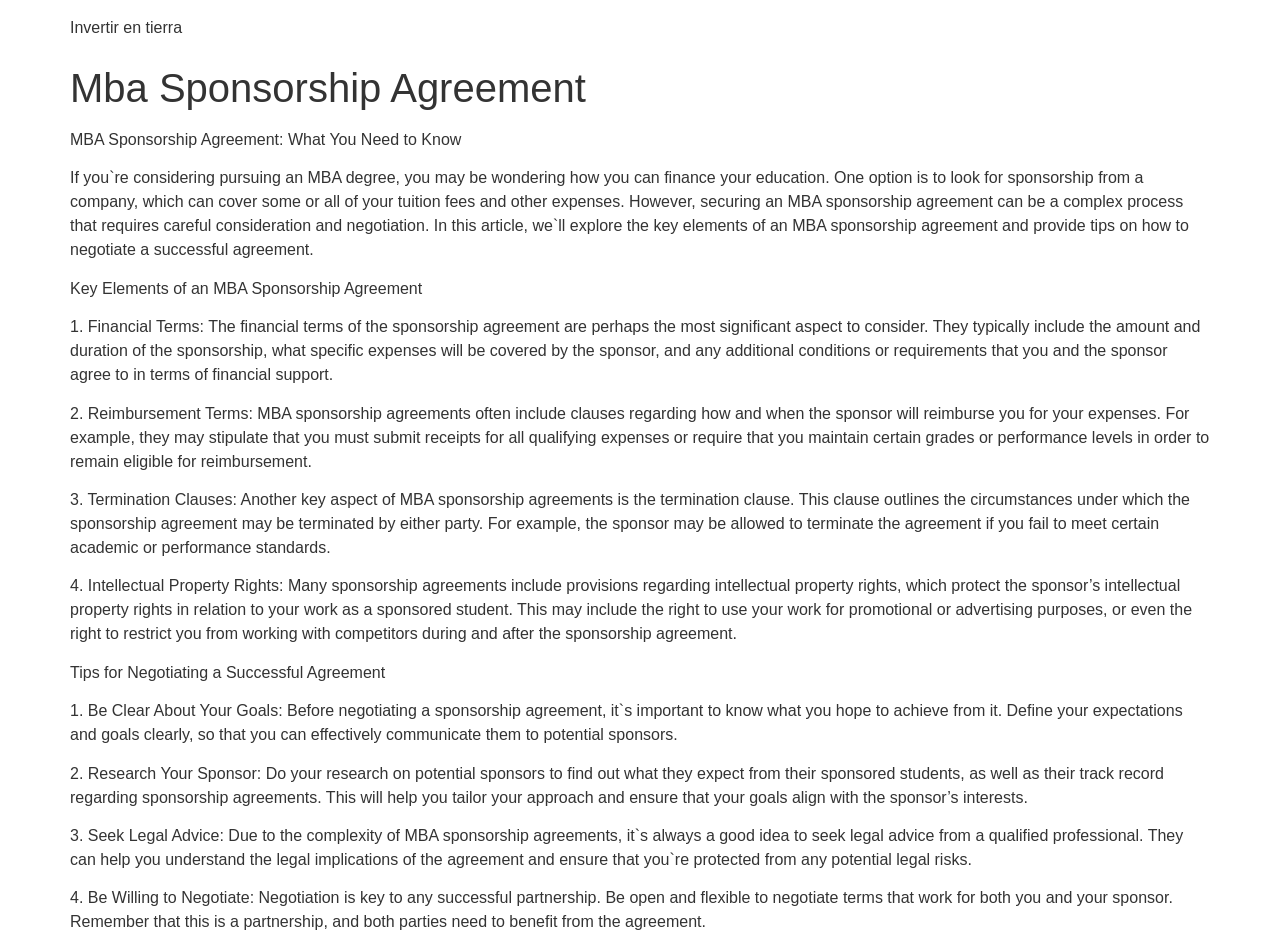What is the purpose of seeking legal advice in MBA sponsorship agreements?
Refer to the image and provide a one-word or short phrase answer.

To understand legal implications